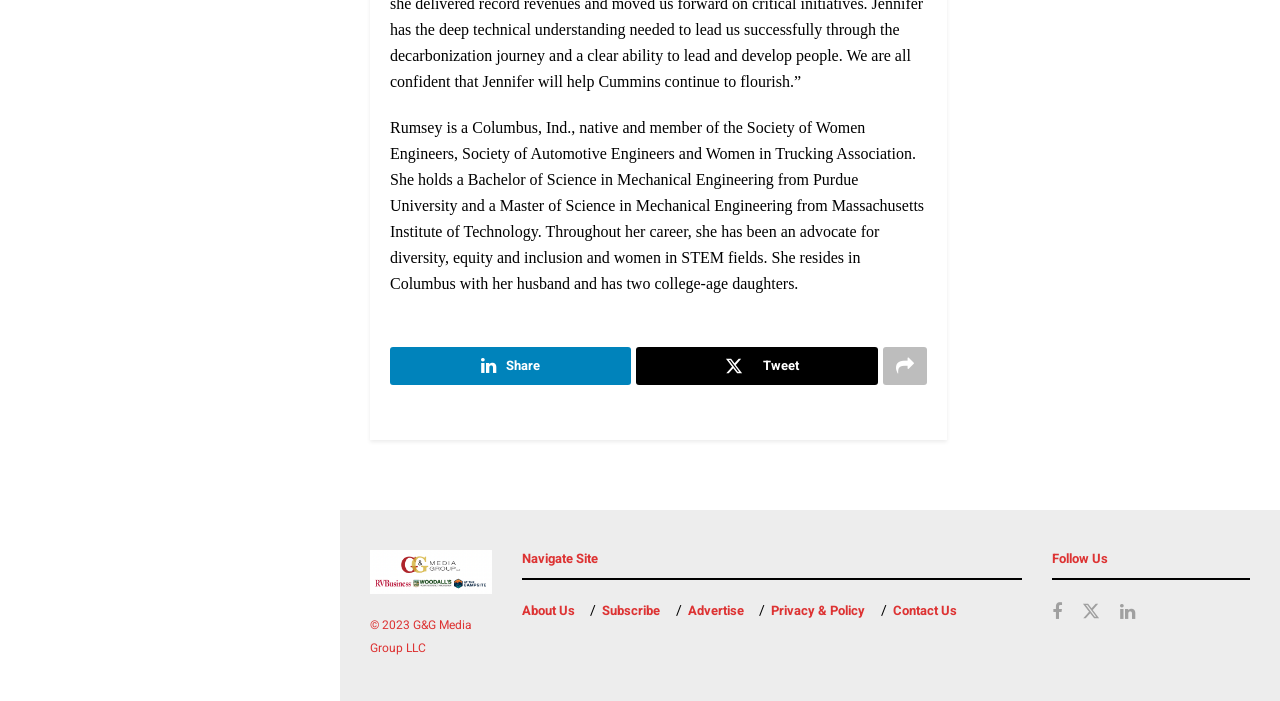Locate the bounding box coordinates of the area you need to click to fulfill this instruction: 'Visit RVBusiness website'. The coordinates must be in the form of four float numbers ranging from 0 to 1: [left, top, right, bottom].

[0.289, 0.785, 0.384, 0.848]